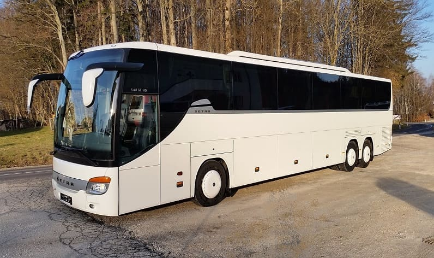Where is this bus likely to be found?
Look at the screenshot and give a one-word or phrase answer.

Gera, Germany